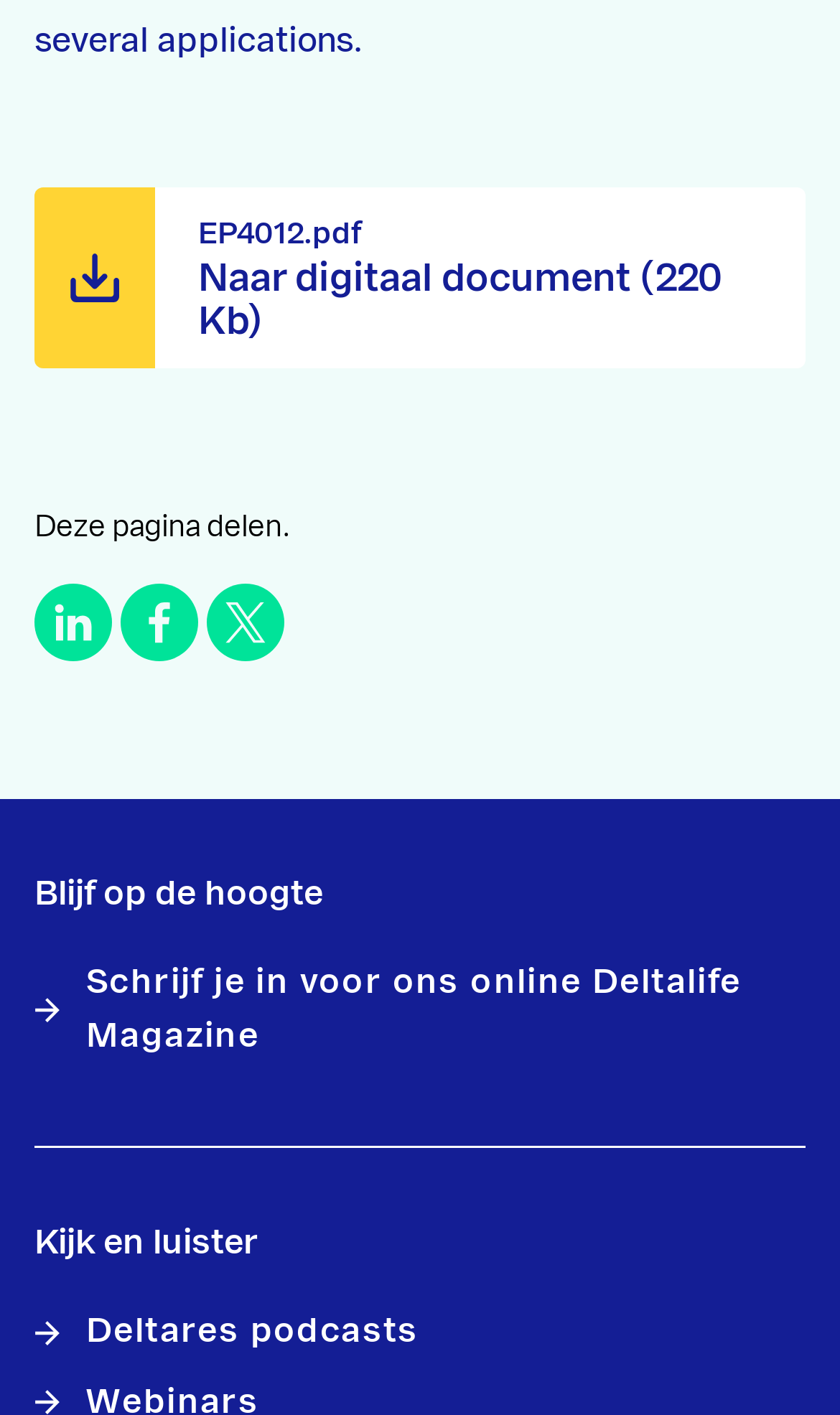Identify the bounding box coordinates of the part that should be clicked to carry out this instruction: "Click on Expertise button".

[0.082, 0.047, 0.918, 0.139]